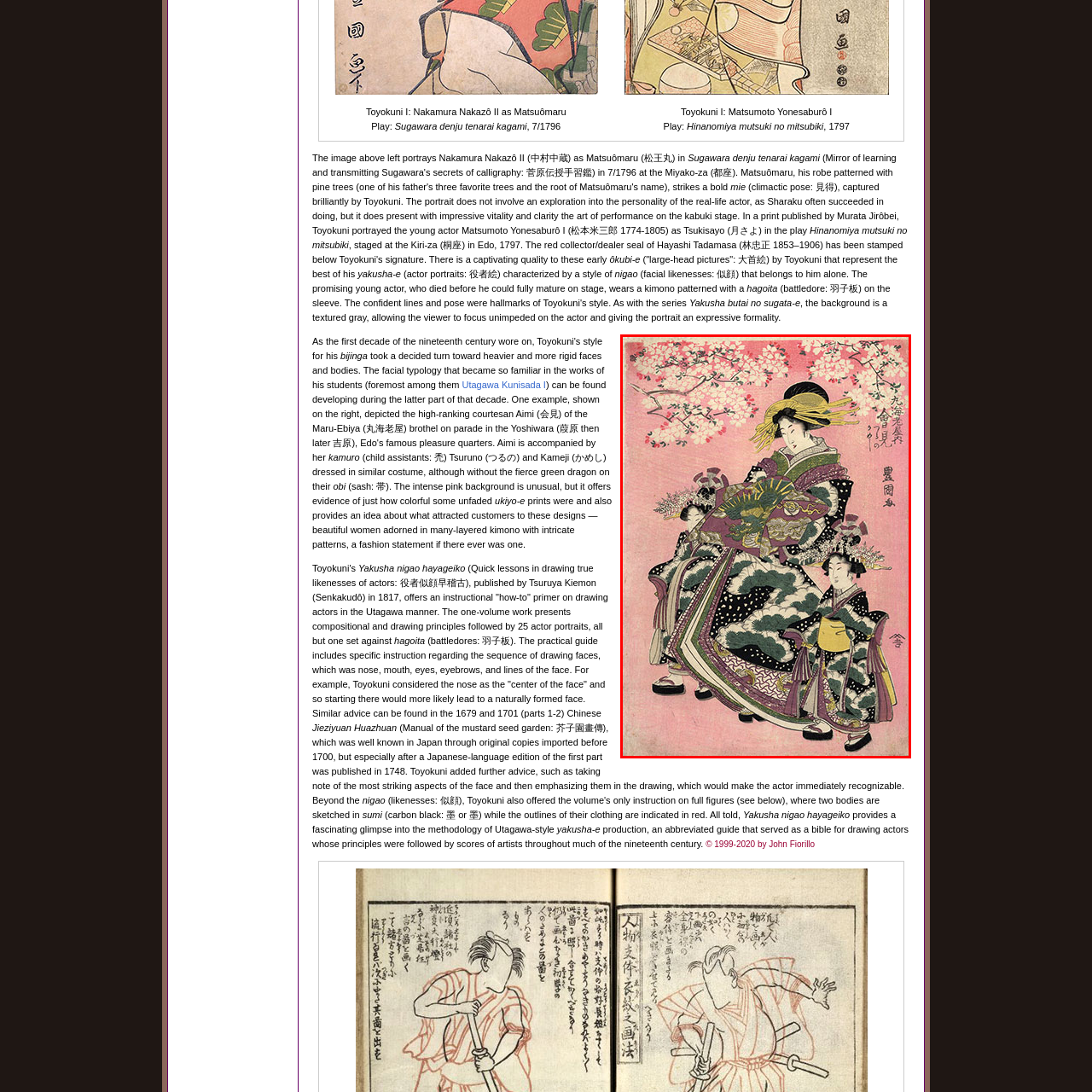What type of print is this ukiyo-e print an example of?
Pay attention to the segment of the image within the red bounding box and offer a detailed answer to the question.

The caption explains that this ukiyo-e print is a celebration of meticulous craftsmanship, showcasing the distinct characteristics of 'yakusha-e' (actor portraits) featuring actors in their roles, yet here it highlights the beauty of the garments and the elegant presentation of the subjects.